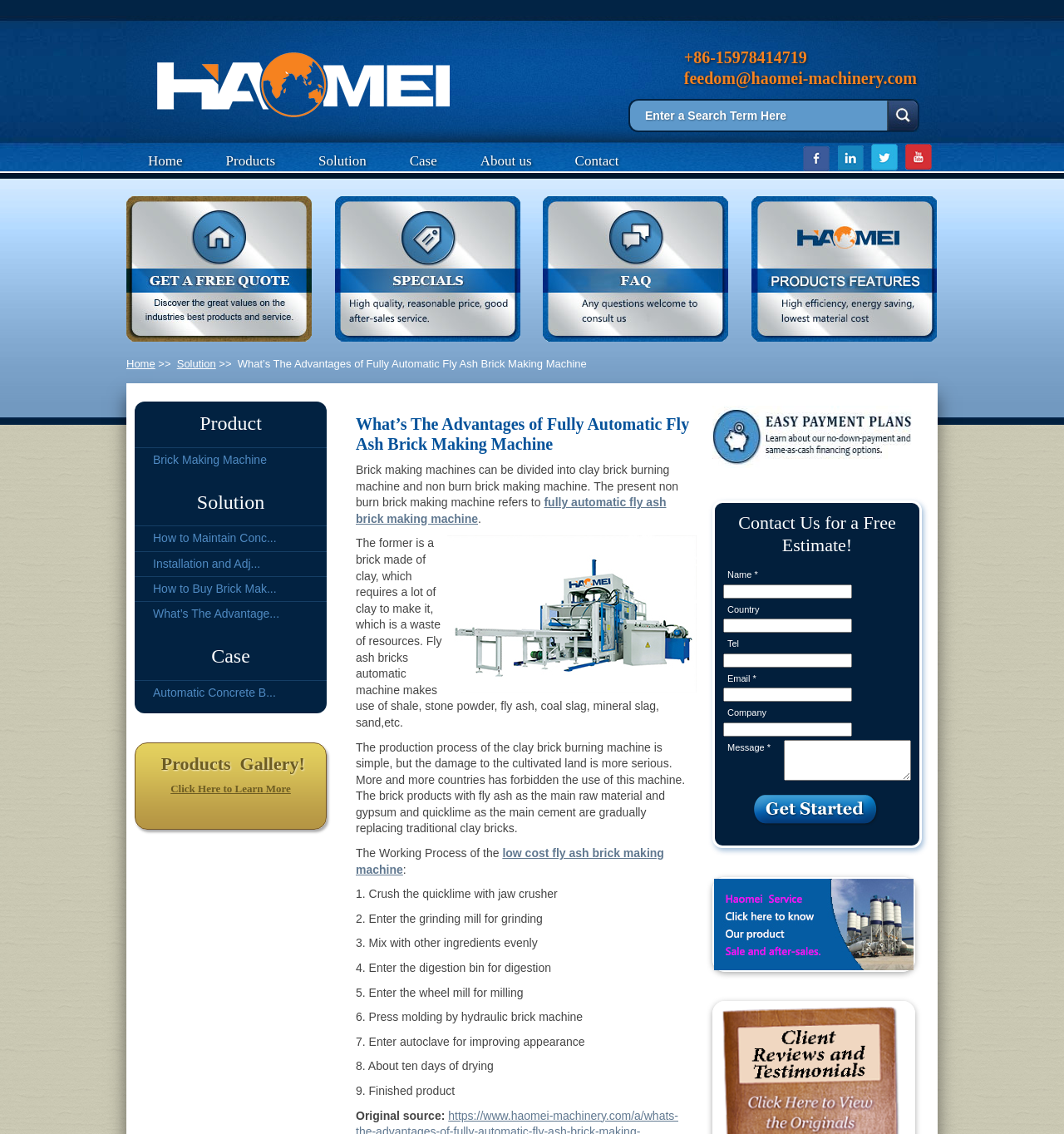Construct a comprehensive caption that outlines the webpage's structure and content.

This webpage is about the advantages of fully automatic fly ash brick making machines. At the top, there is a logo image with the text "Concrete Batching Plant Machinery Concrete Mixer Concrete Pump Manufacturer" next to it. Below the logo, there are contact information, including a phone number and an email address.

On the left side, there is a navigation menu with links to different sections of the website, including "Home", "Products", "Solution", "Case", and "About us". Below the navigation menu, there are more links to specific product categories, such as "Brick Making Machine" and "Concrete Batching Plant".

The main content of the webpage is divided into two sections. The first section has a heading "What’s The Advantages of Fully Automatic Fly Ash Brick Making Machine" and describes the benefits of using fly ash brick making machines. The text explains that these machines are eco-friendly and high-efficient, and that the raw materials are easy to get and cheap. There is also an image of a fly ash brick making machine in this section.

The second section has a heading "The Working Process of the low cost fly ash brick making machine" and describes the step-by-step process of making bricks using these machines. The process includes crushing, grinding, mixing, digestion, milling, pressing, and drying.

On the right side, there is a search form and a section with links to related articles, such as "How to Maintain Concrete Batching Plant" and "What’s The Advantage of Fully Automatic Fly Ash Brick Making Machine".

At the bottom, there is a contact form with fields for name, country, phone number, email, company, and message. There is also a "Submit" button to send the form. Next to the contact form, there is an image with the text "Haomei Service".